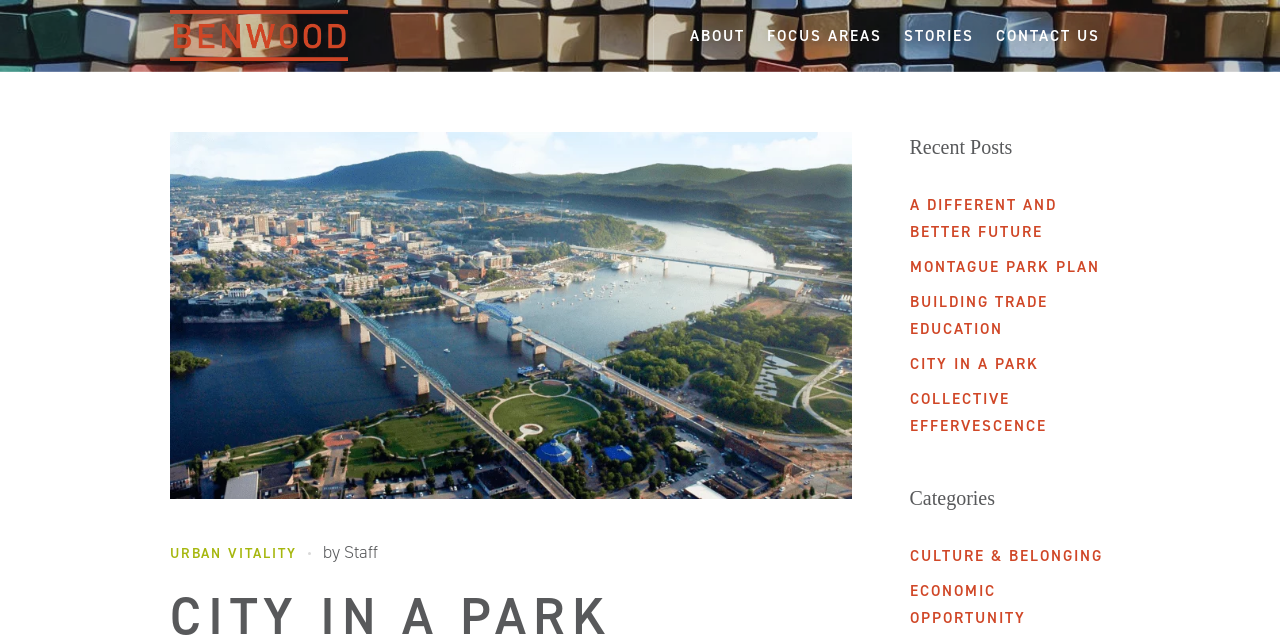Please find and report the bounding box coordinates of the element to click in order to perform the following action: "view A DIFFERENT AND BETTER FUTURE post". The coordinates should be expressed as four float numbers between 0 and 1, in the format [left, top, right, bottom].

[0.711, 0.303, 0.825, 0.378]